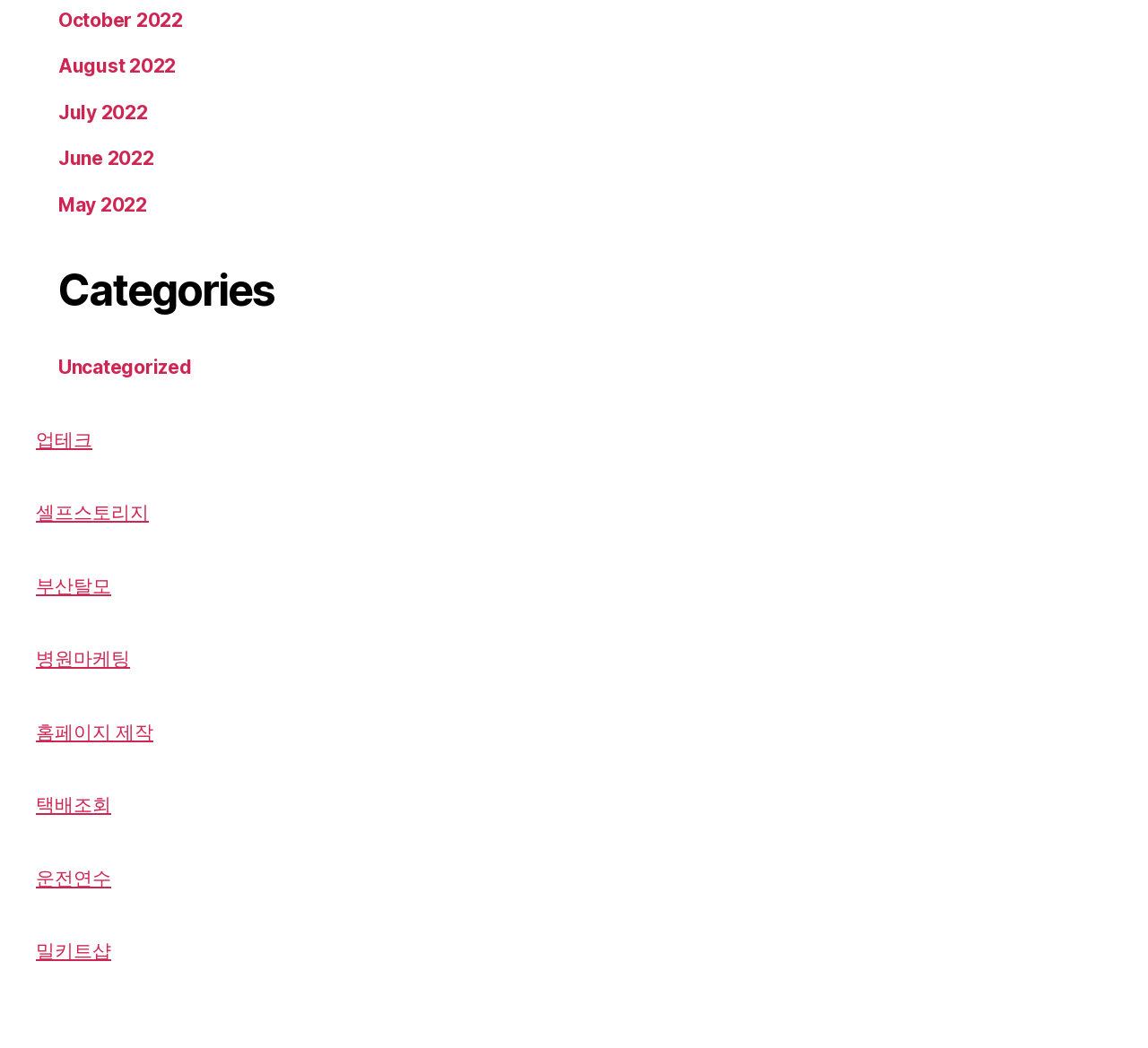Provide a brief response in the form of a single word or phrase:
What is the most recent month listed?

October 2022